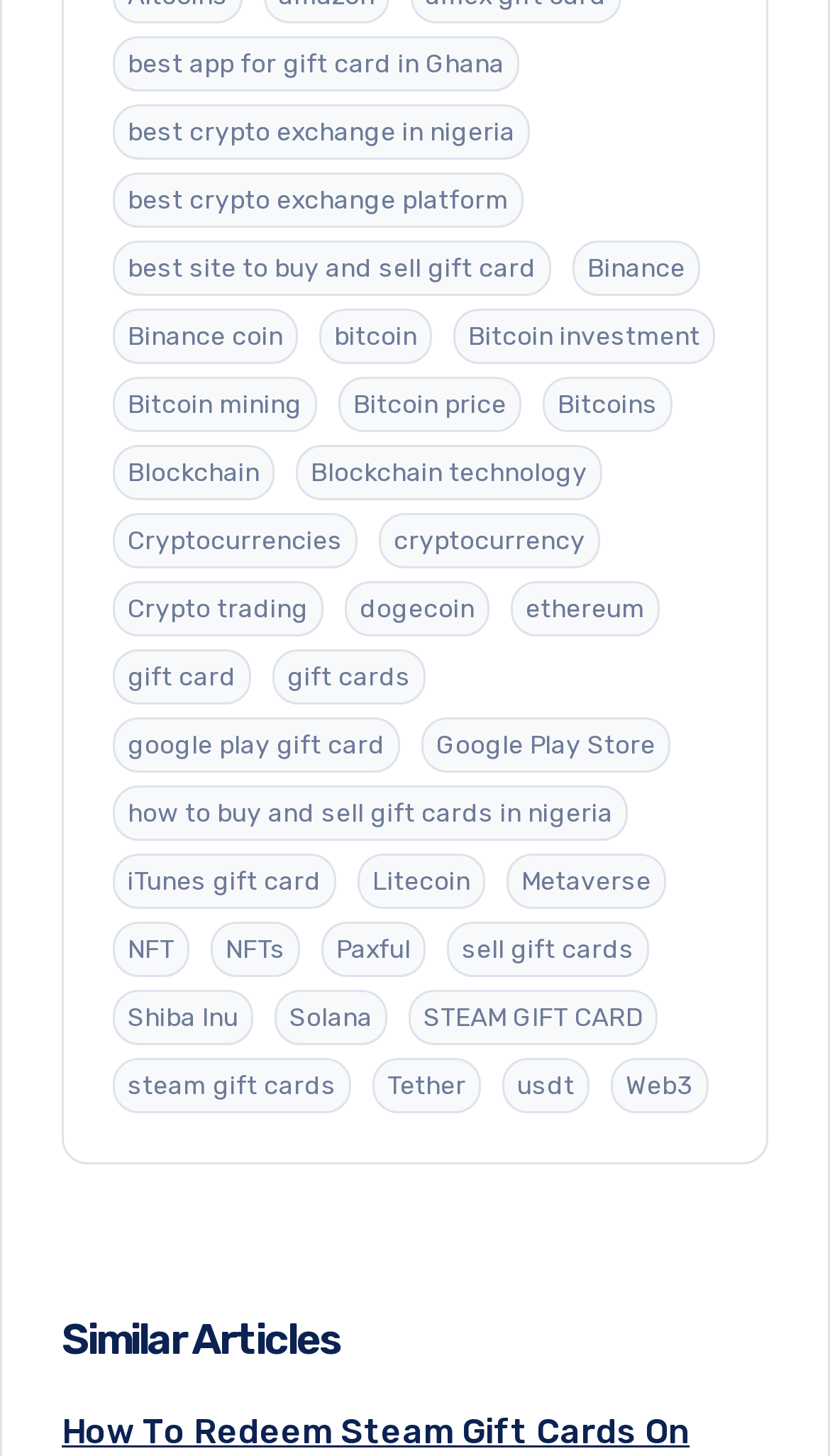Given the description "Litecoin", determine the bounding box of the corresponding UI element.

[0.431, 0.586, 0.585, 0.624]